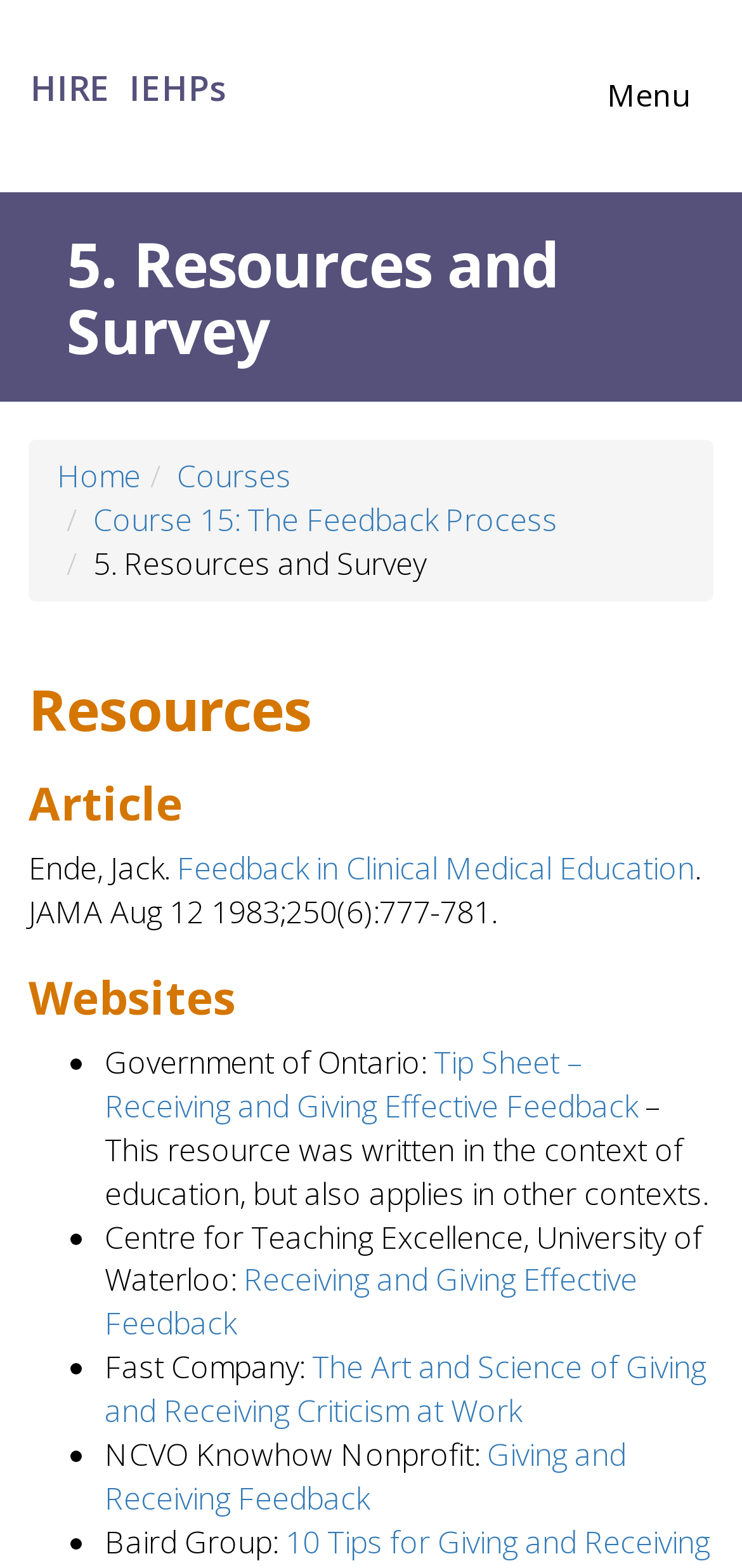Please identify the coordinates of the bounding box that should be clicked to fulfill this instruction: "Go to the 'Home' page".

[0.077, 0.29, 0.19, 0.317]